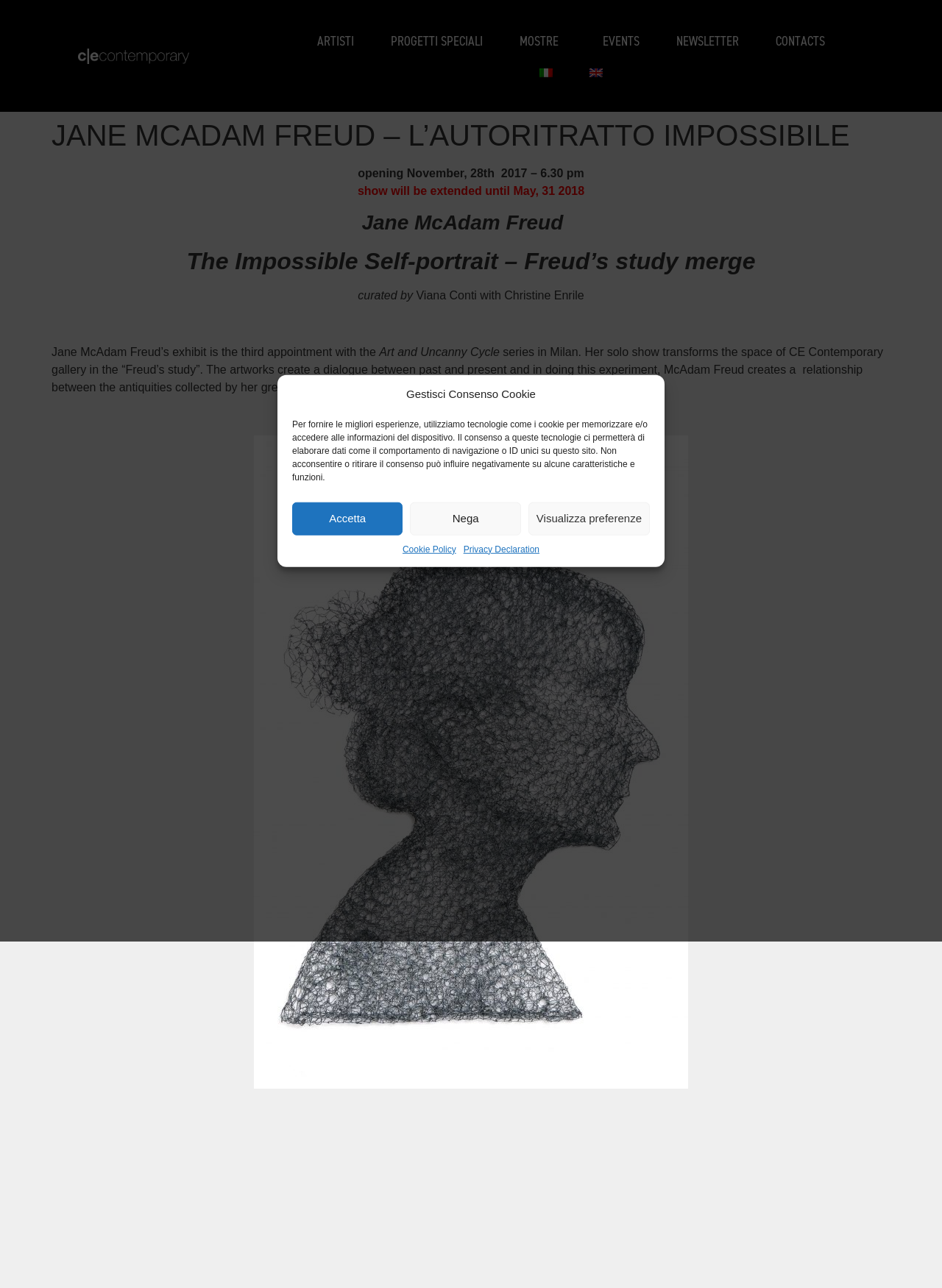Determine the bounding box coordinates of the clickable region to follow the instruction: "Switch to English language".

[0.606, 0.046, 0.659, 0.067]